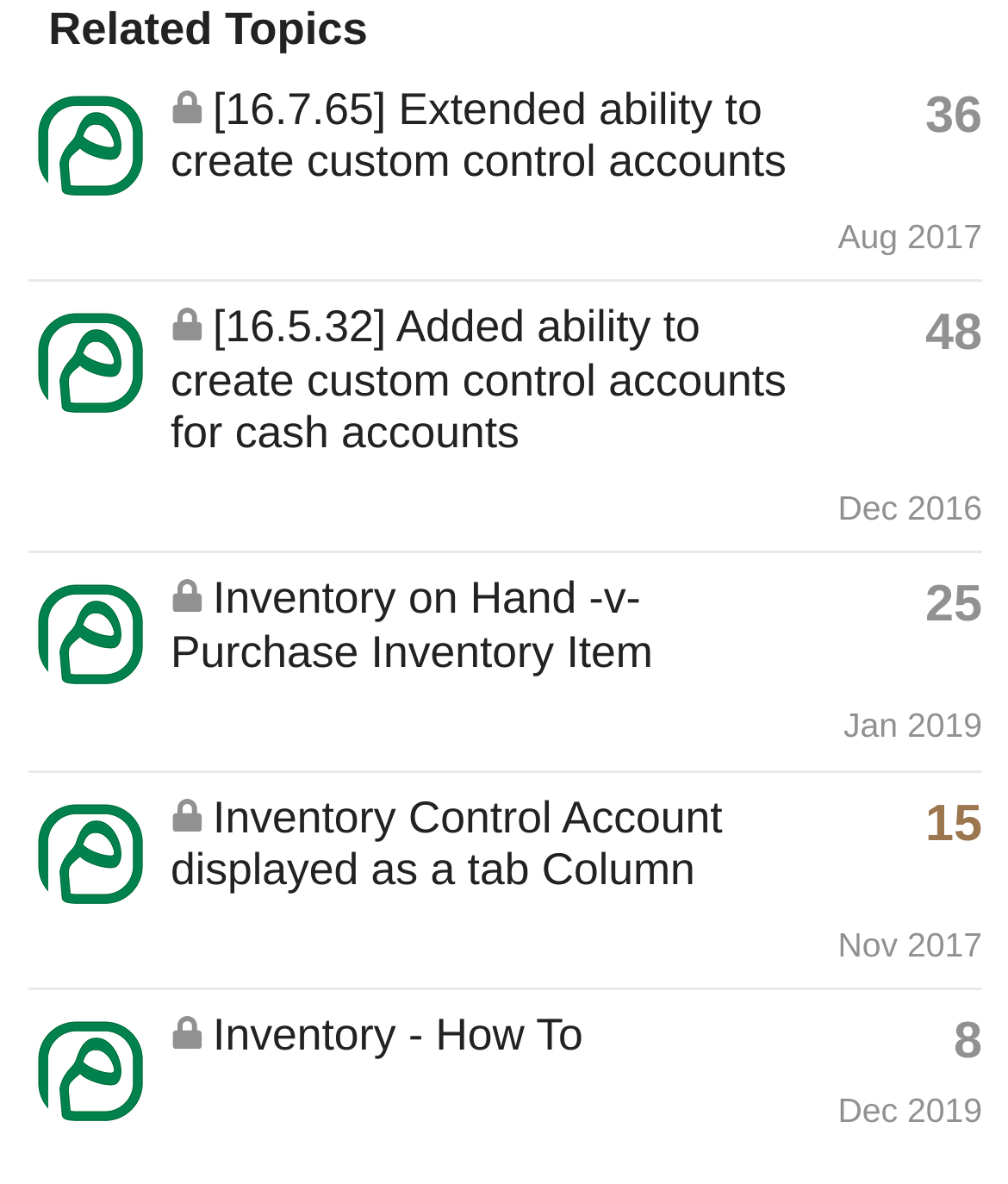Identify the bounding box coordinates of the region that needs to be clicked to carry out this instruction: "Read topic about Inventory - How To". Provide these coordinates as four float numbers ranging from 0 to 1, i.e., [left, top, right, bottom].

[0.211, 0.852, 0.578, 0.895]